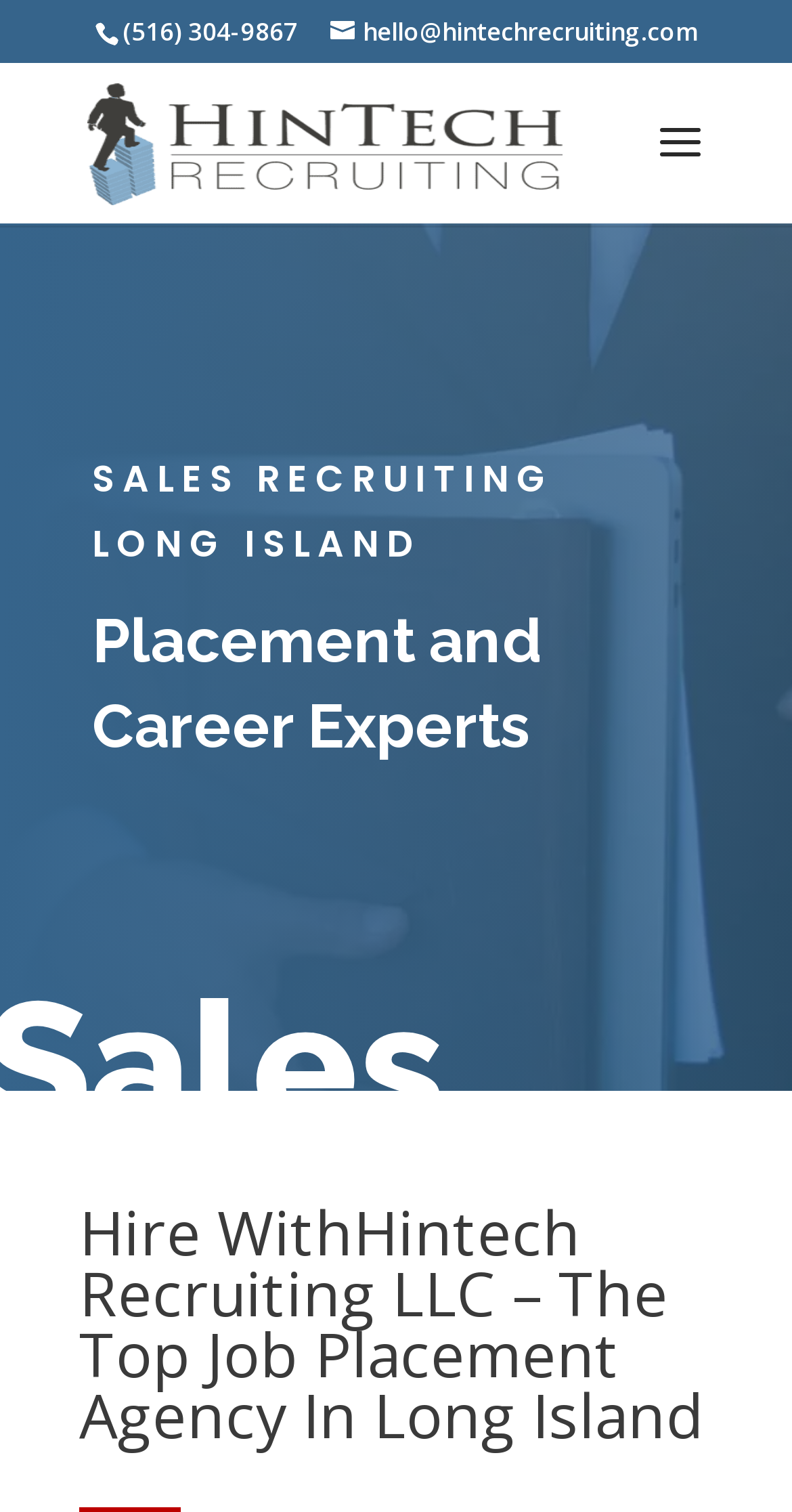Observe the image and answer the following question in detail: What is the phone number to contact?

I found the phone number by looking at the link element with the text '(516) 304-9867' which is located at the top of the page.